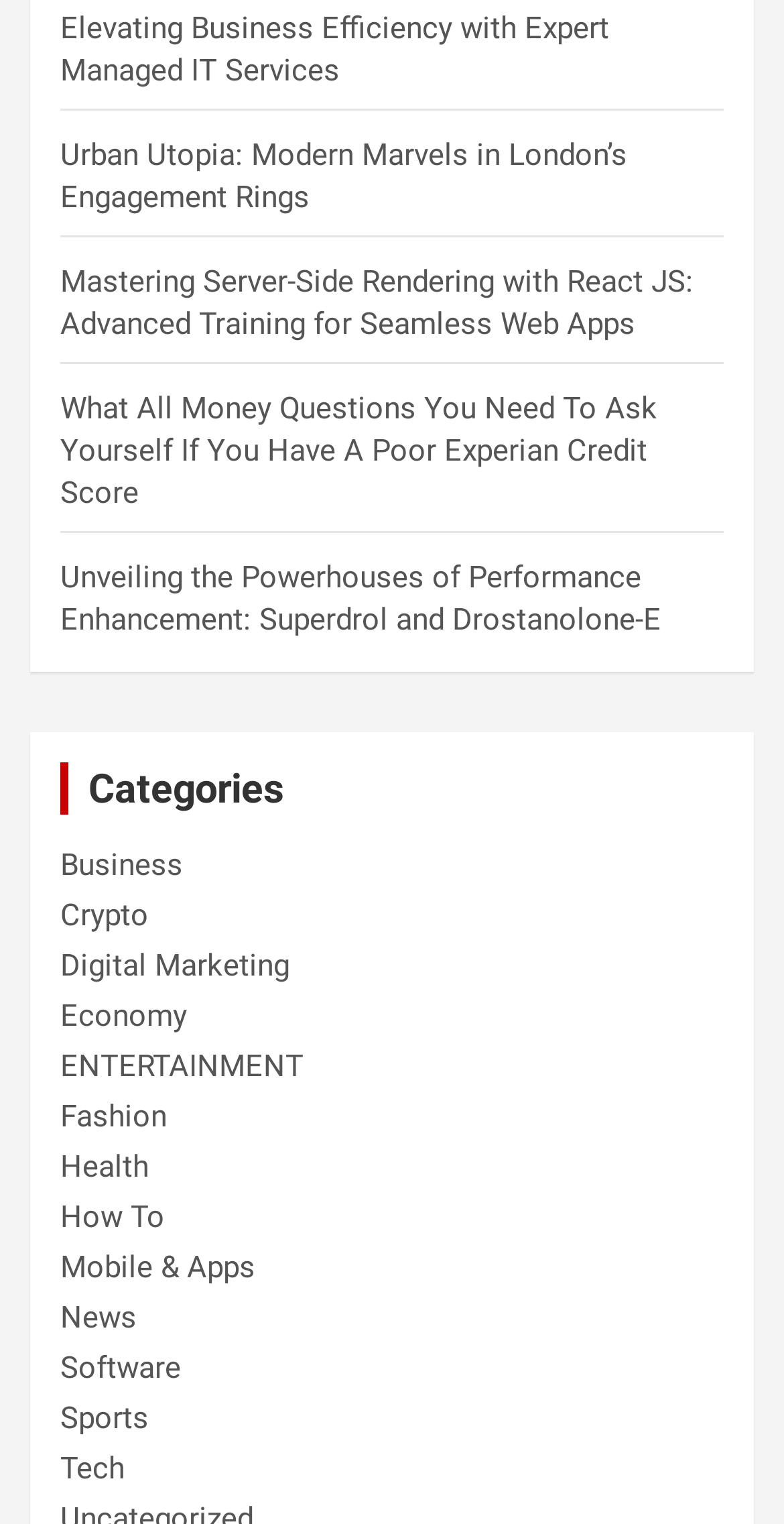Please specify the bounding box coordinates of the clickable region to carry out the following instruction: "Explore the 'Digital Marketing' category". The coordinates should be four float numbers between 0 and 1, in the format [left, top, right, bottom].

[0.077, 0.622, 0.369, 0.646]